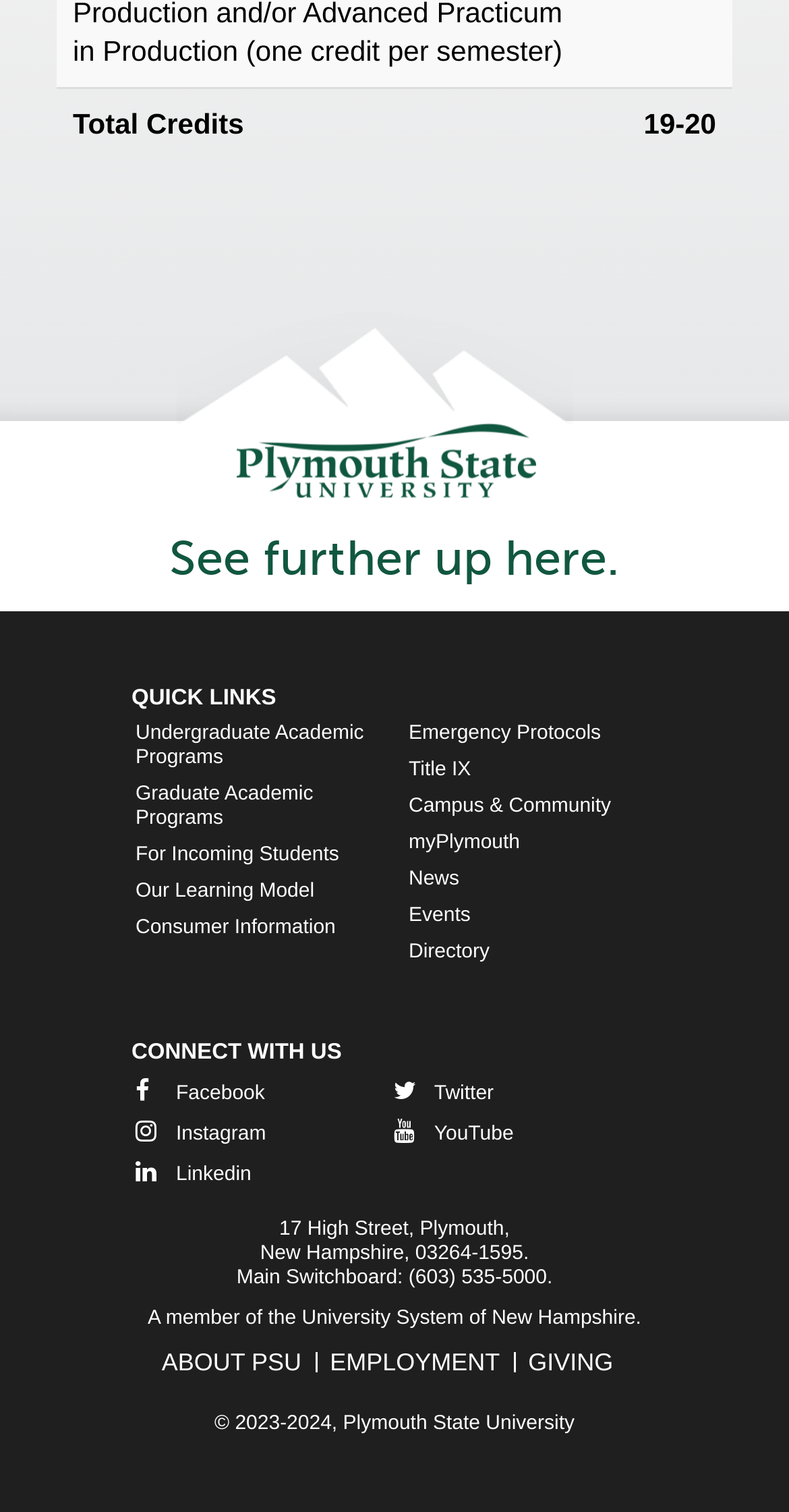Determine the bounding box coordinates of the element that should be clicked to execute the following command: "Check Career opportunities".

None